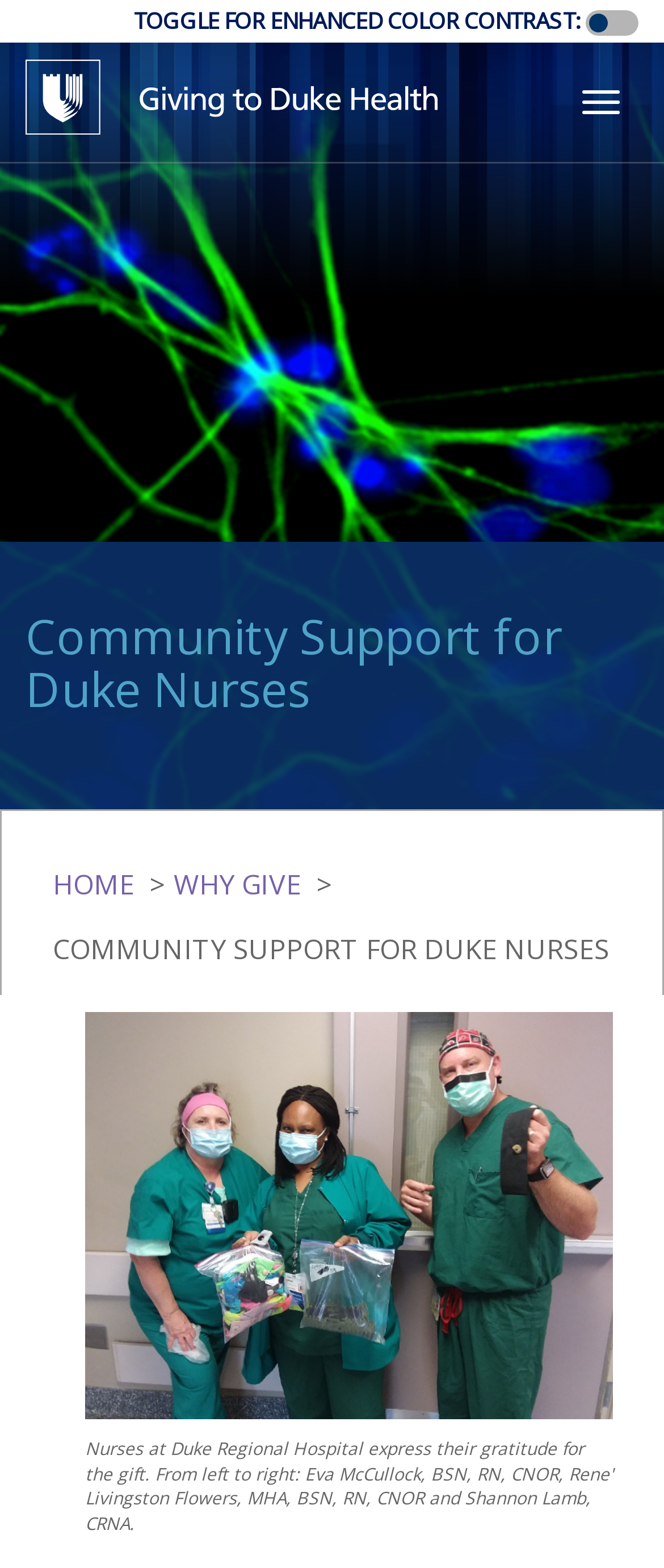How many links are in the mega menu?
Using the visual information, reply with a single word or short phrase.

7